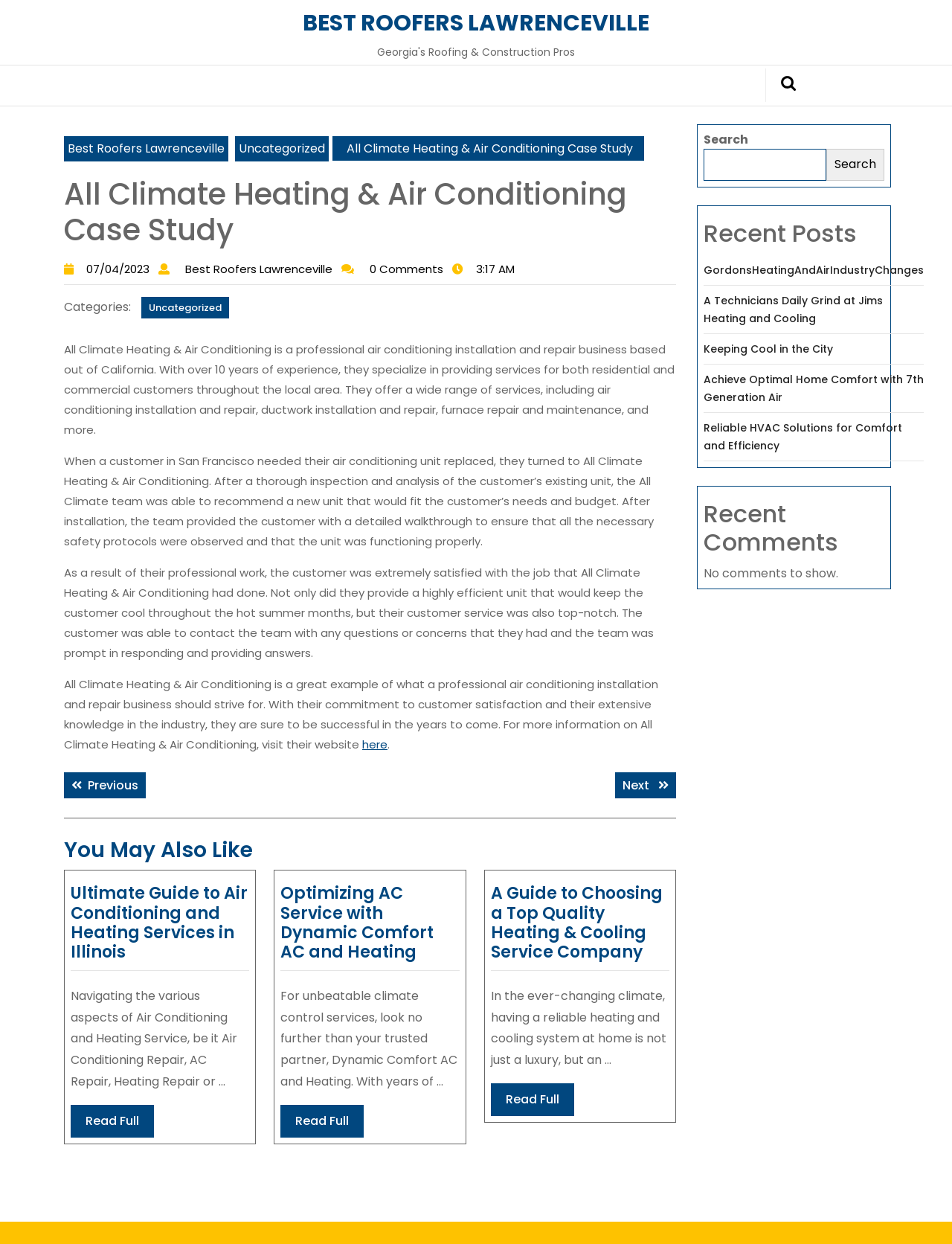Write a detailed summary of the webpage.

This webpage is about a case study on All Climate Heating & Air Conditioning, a professional air conditioning installation and repair business based in California. At the top of the page, there is a search bar with a "Search" button next to it. Below the search bar, there is a main section that takes up most of the page. 

In the main section, there is a heading that reads "All Climate Heating & Air Conditioning Case Study" followed by a brief description of the company and its services. Below the description, there are three paragraphs that detail a customer's experience with the company, including the installation of a new air conditioning unit and the customer's satisfaction with the job.

To the right of the main section, there are three articles with headings and brief summaries. The articles are titled "Ultimate Guide to Air Conditioning and Heating Services in Illinois", "Optimizing AC Service with Dynamic Comfort AC and Heating", and "A Guide to Choosing a Top Quality Heating & Cooling Service Company". Each article has a "Read Full" link at the bottom.

At the bottom of the page, there are three complementary sections. The first section has a search bar with a "Search" button. The second section is titled "Recent Posts" and lists five links to recent posts. The third section is titled "Recent Comments" but has a message that says "No comments to show."